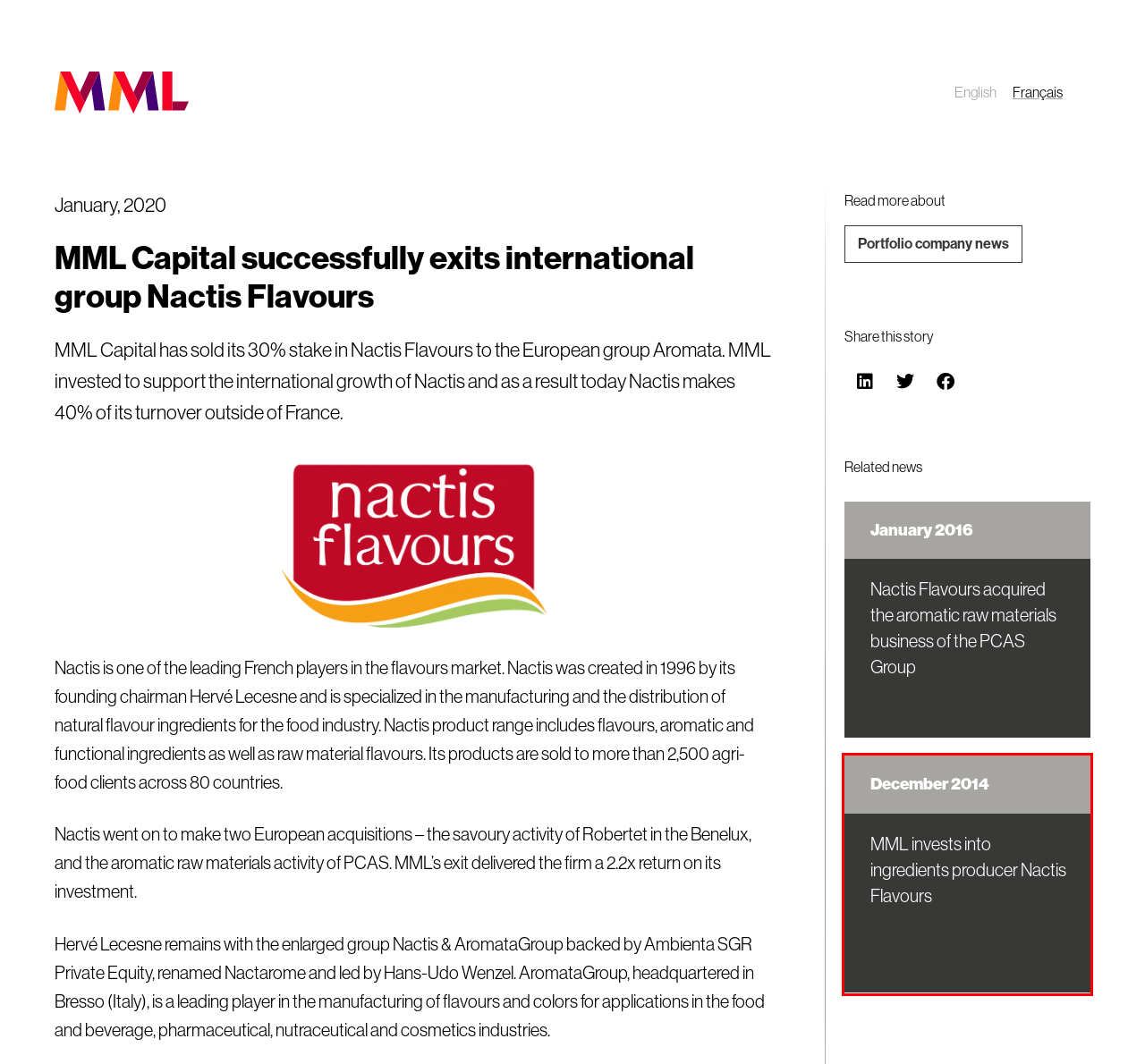Examine the screenshot of a webpage with a red bounding box around an element. Then, select the webpage description that best represents the new page after clicking the highlighted element. Here are the descriptions:
A. Nactis Flavours acquired the aromatic raw materials business of the PCAS Group - MML Capital
B. Spencer Ogden recruits MML for global growth - MML Capital
C. People - MML Capital
D. BM Registry
    | 591884a0-0143-4162-ae78-edd123f3bfcf
E. January 15, 2016 - MML Capital
F. Portfolio company news Archives - MML Capital
G. MML invests into ingredients producer Nactis Flavours - MML Capital
H. December 30, 2014 - MML Capital

G